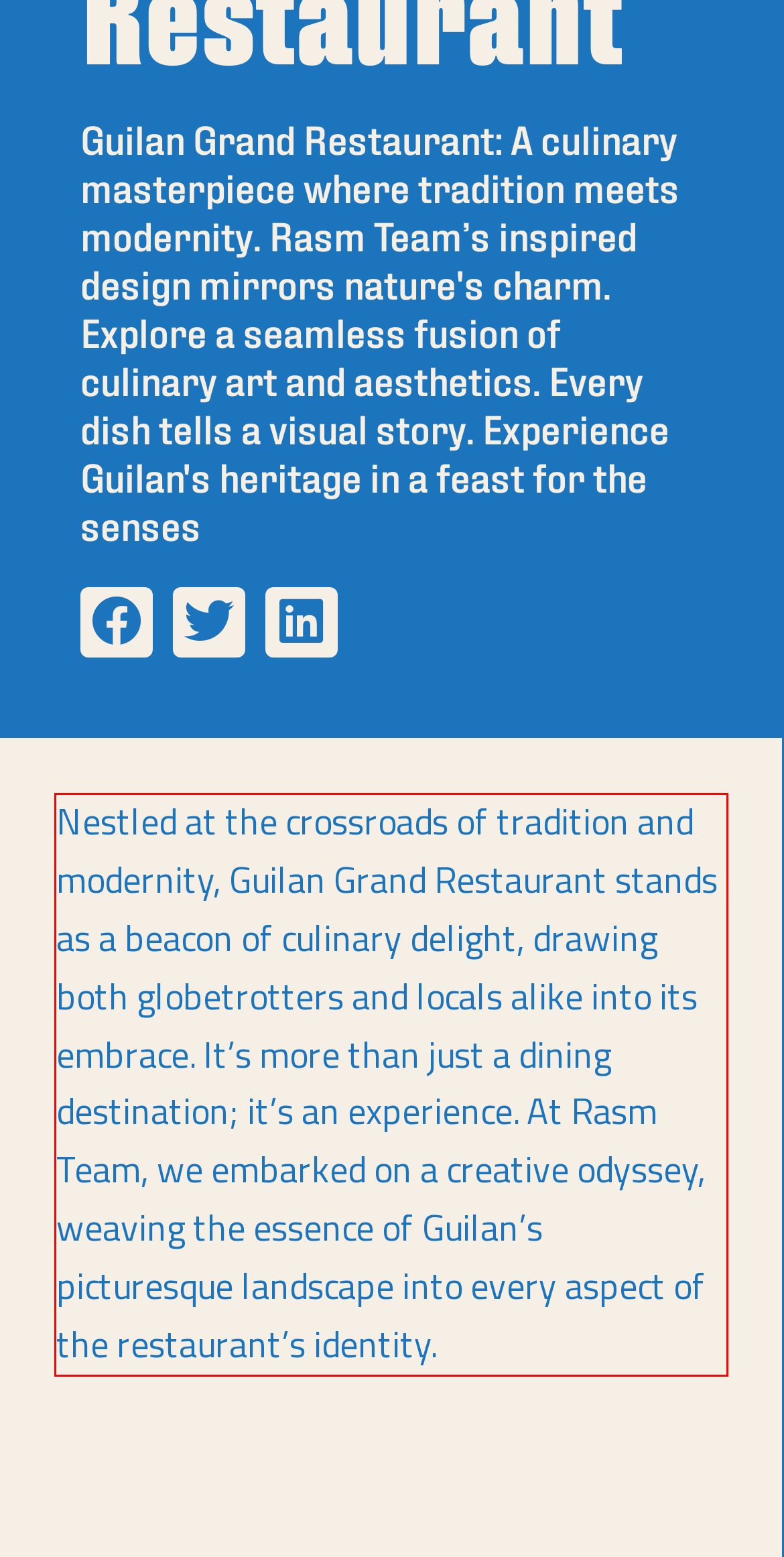Extract and provide the text found inside the red rectangle in the screenshot of the webpage.

Nestled at the crossroads of tradition and modernity, Guilan Grand Restaurant stands as a beacon of culinary delight, drawing both globetrotters and locals alike into its embrace. It’s more than just a dining destination; it’s an experience. At Rasm Team, we embarked on a creative odyssey, weaving the essence of Guilan’s picturesque landscape into every aspect of the restaurant’s identity.